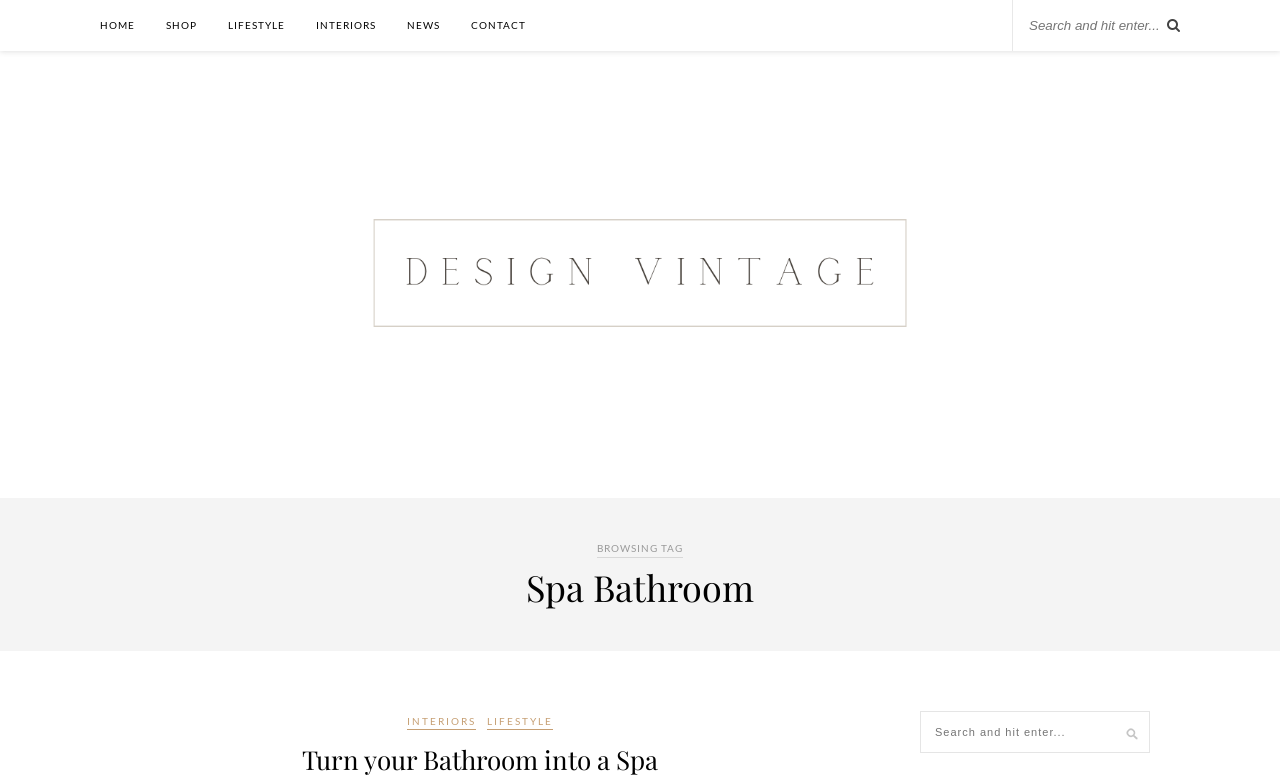Describe every aspect of the webpage in a detailed manner.

The webpage is a blog archive page focused on spa bathrooms, with a title "Spa Bathroom Archives - Design Vintage | Blog". At the top, there is a navigation menu with six links: "HOME", "SHOP", "LIFESTYLE", "INTERIORS", "NEWS", and "CONTACT", aligned horizontally and evenly spaced. 

Below the navigation menu, there is a search bar with a placeholder text "Search and hit enter..." on the right side. 

The main content area has a large heading "Design Vintage | Blog" with an image embedded within it, taking up most of the width. 

Further down, there is a section with a static text "BROWSING TAG" and a heading "Spa Bathroom" that spans the full width. 

Underneath, there are three links: "INTERIORS" and "LIFESTYLE" on the left, and a heading "Turn your Bathroom into a Spa" with a link to the same title on the right. 

At the bottom right corner, there is another search bar with the same placeholder text as the one above.